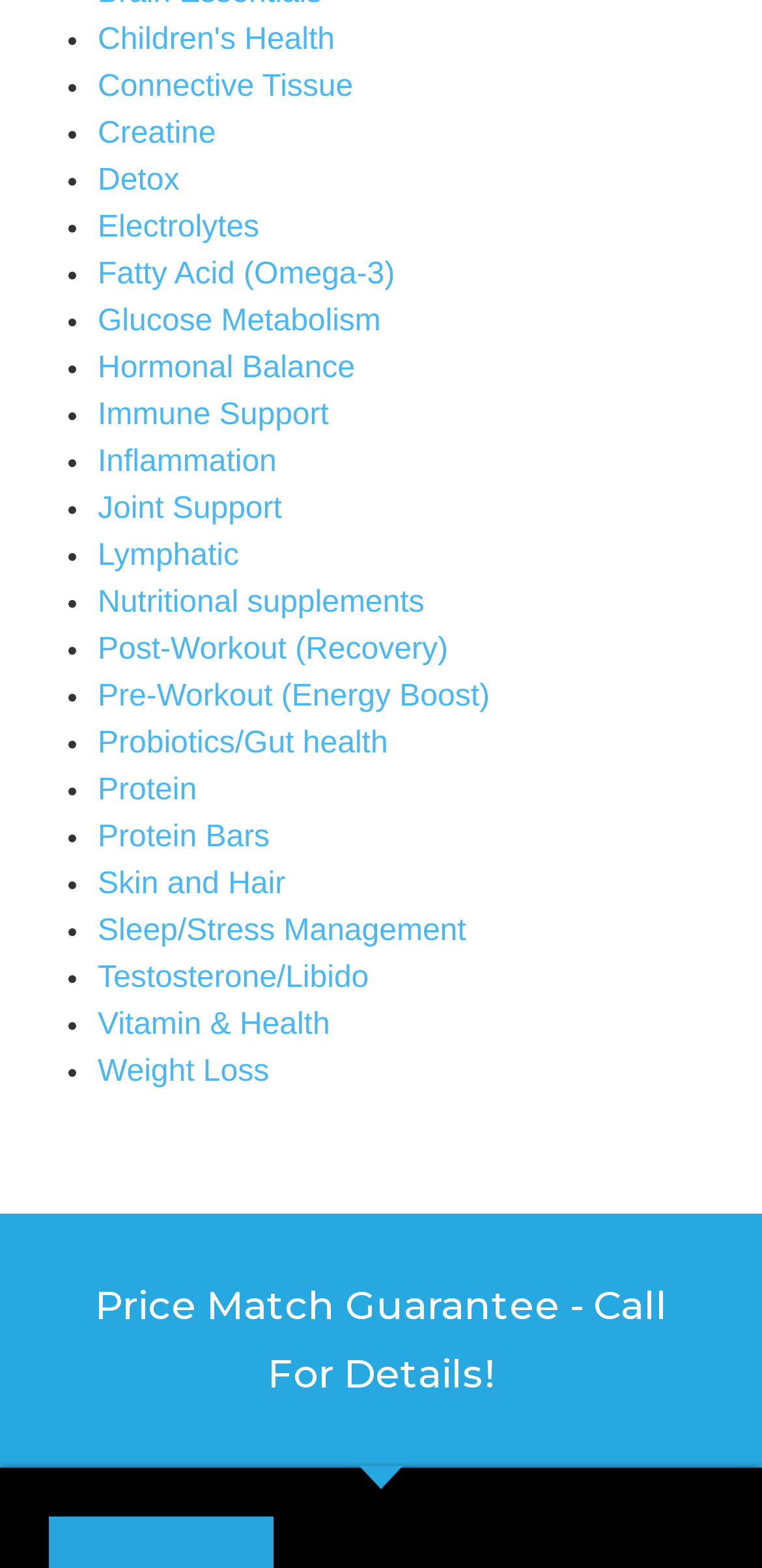Find the bounding box coordinates for the area that must be clicked to perform this action: "View details on Creatine".

[0.128, 0.075, 0.283, 0.096]